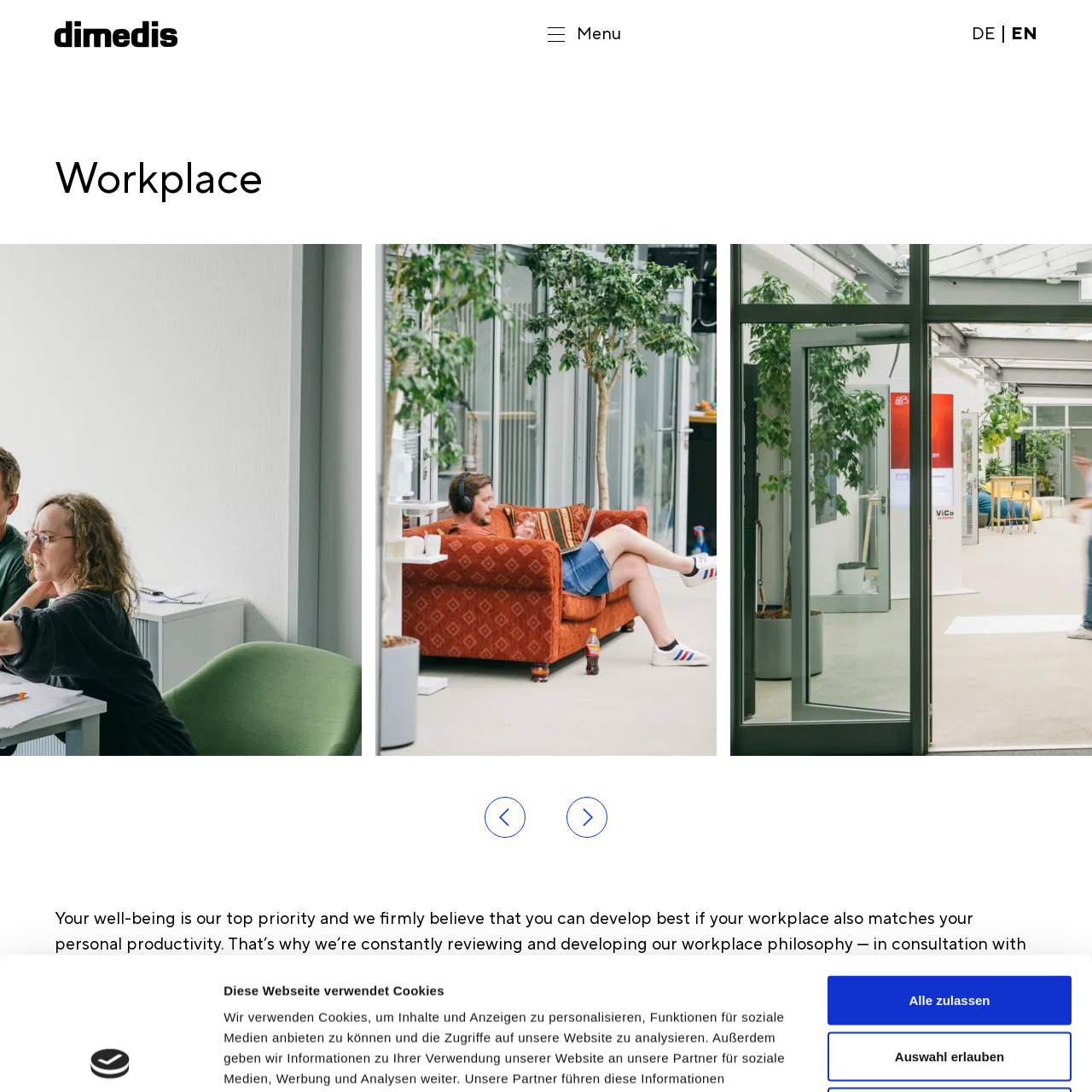Give a thorough account of what is shown in the red-encased segment of the image.

The image prominently features a sleek, modern design indicative of a contemporary workplace environment. It embodies the theme of well-being and productivity, suggesting a focus on enhancing employee satisfaction and efficiency. This visual representation aligns with the company's philosophy of fostering an inspiring work atmosphere, emphasizing the potential for optimal personal development and production within the workspace. The aesthetics of the image likely serve to evoke a sense of professionalism and innovation, resonating with the company's goals of constant improvement and adaptation in workplace practices.